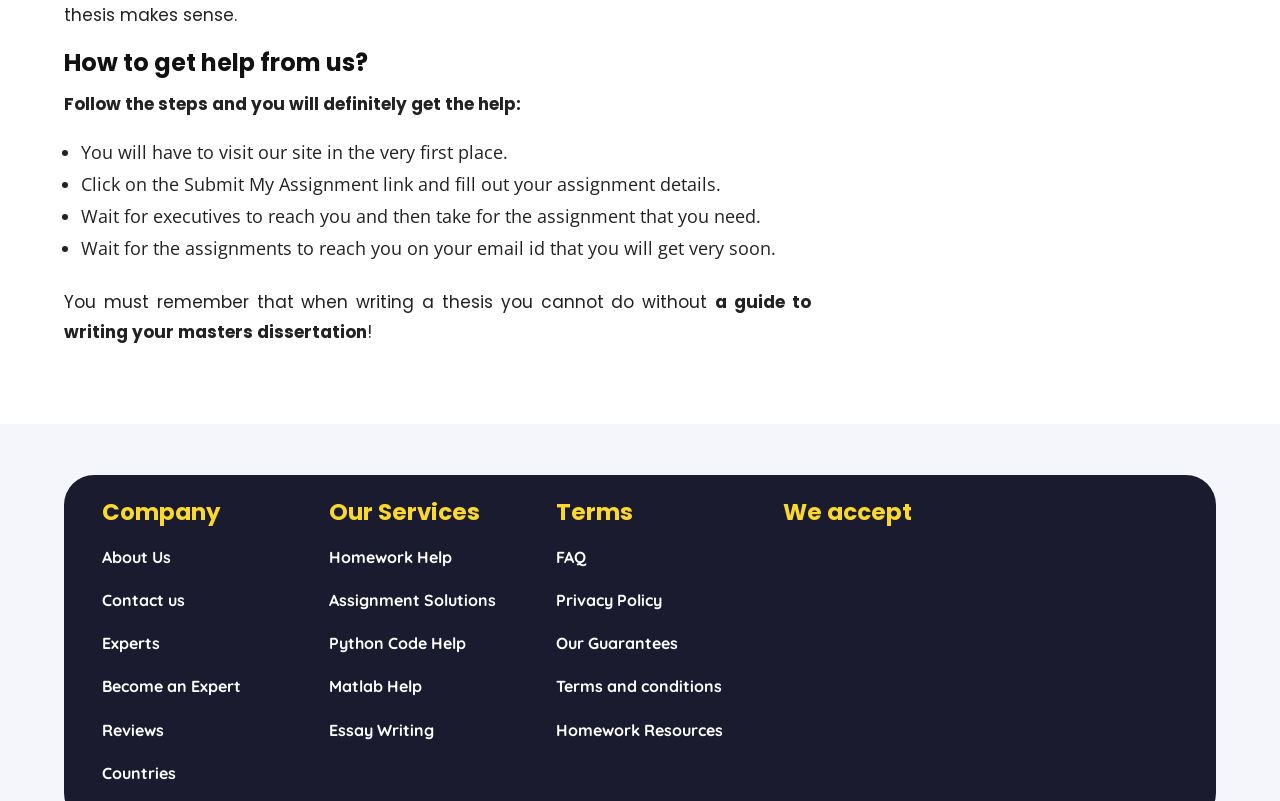Identify the bounding box coordinates for the element that needs to be clicked to fulfill this instruction: "Click on the 'Contact us' link". Provide the coordinates in the format of four float numbers between 0 and 1: [left, top, right, bottom].

[0.08, 0.737, 0.145, 0.762]